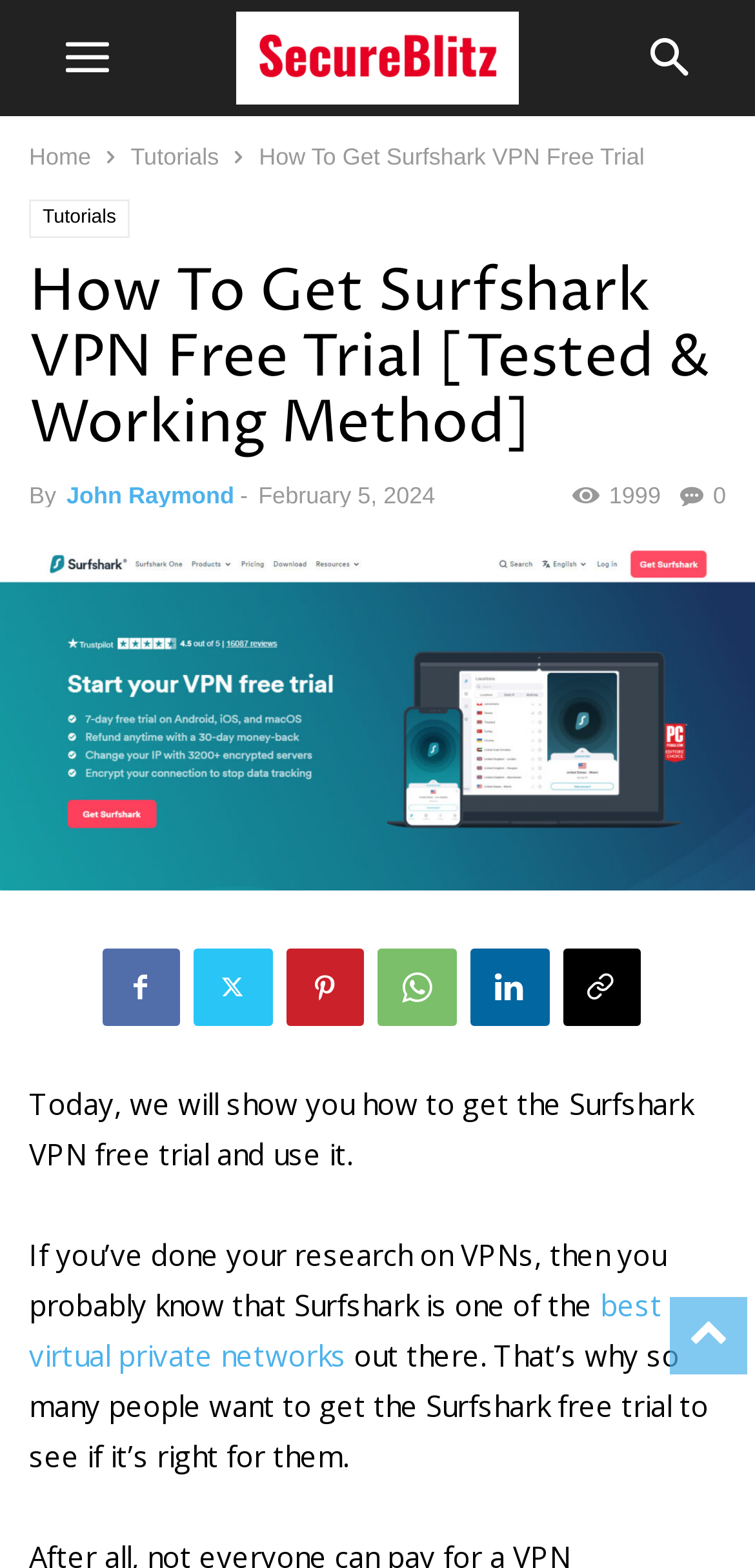Identify and extract the heading text of the webpage.

How To Get Surfshark VPN Free Trial [Tested & Working Method]